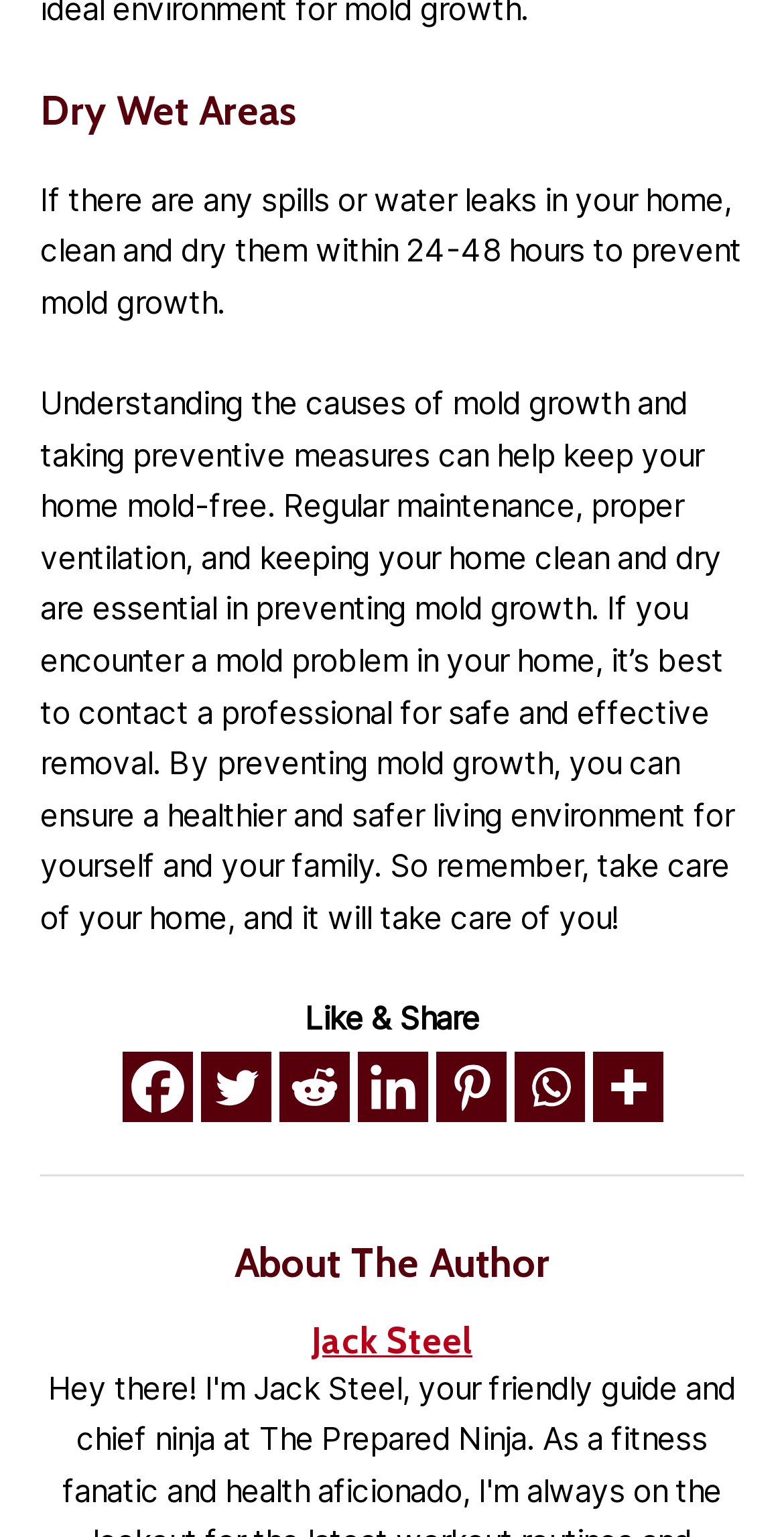What should you do if you encounter a mold problem?
Based on the image, provide a one-word or brief-phrase response.

Contact a professional